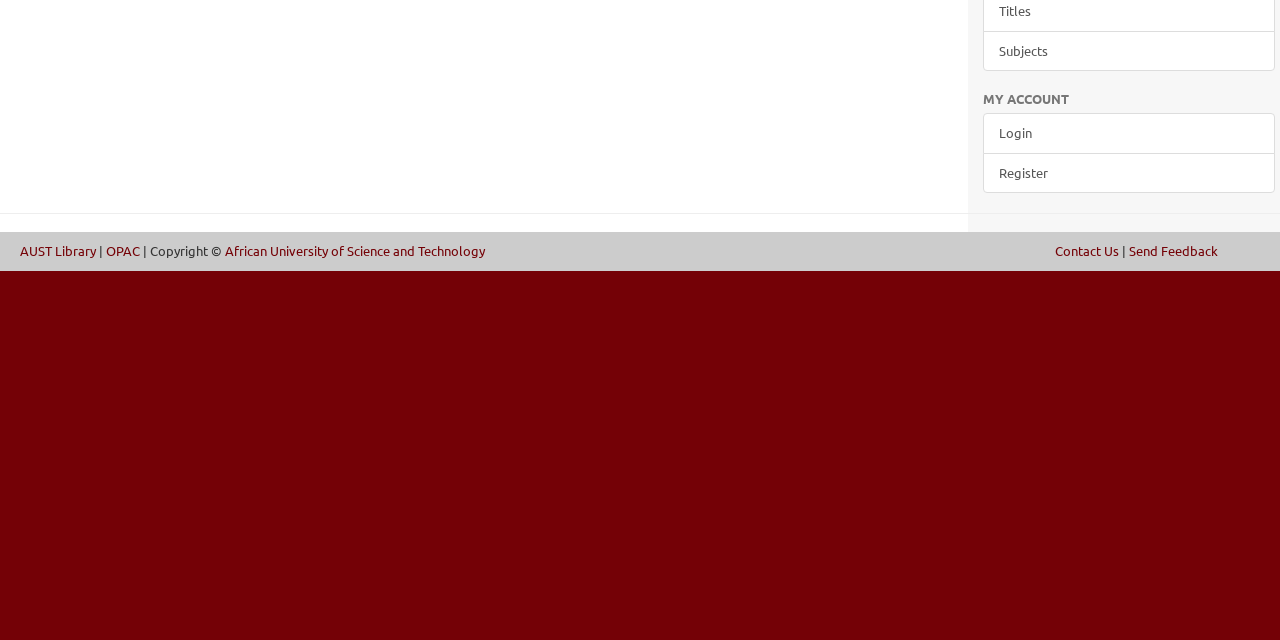Using the provided element description: "Subjects", determine the bounding box coordinates of the corresponding UI element in the screenshot.

[0.768, 0.048, 0.996, 0.111]